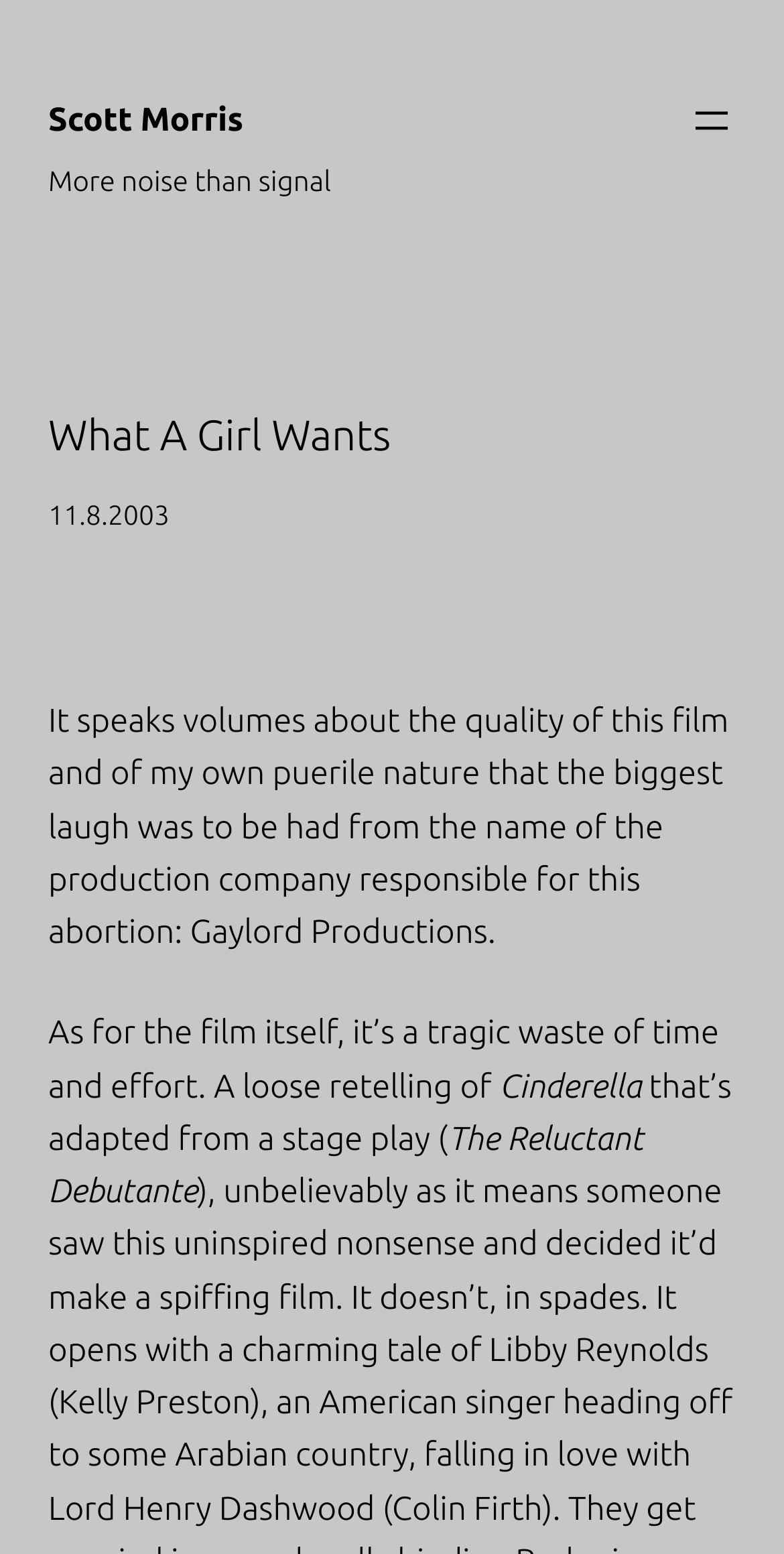What is the date of the article?
Based on the screenshot, respond with a single word or phrase.

11.8.2003